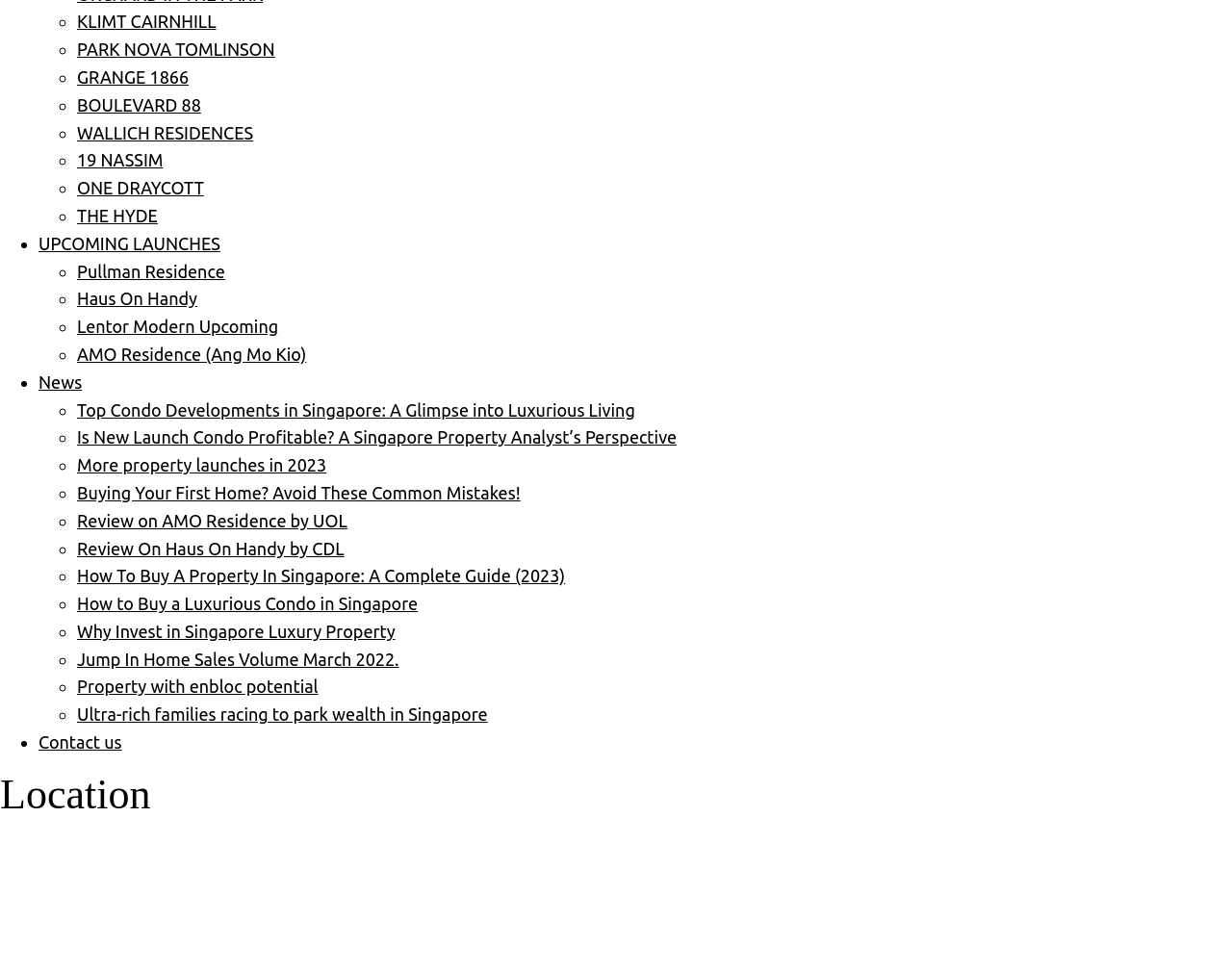Identify the bounding box coordinates for the UI element described as follows: News. Use the format (top-left x, top-left y, bottom-right x, bottom-right y) and ensure all values are floating point numbers between 0 and 1.

[0.031, 0.383, 0.067, 0.403]